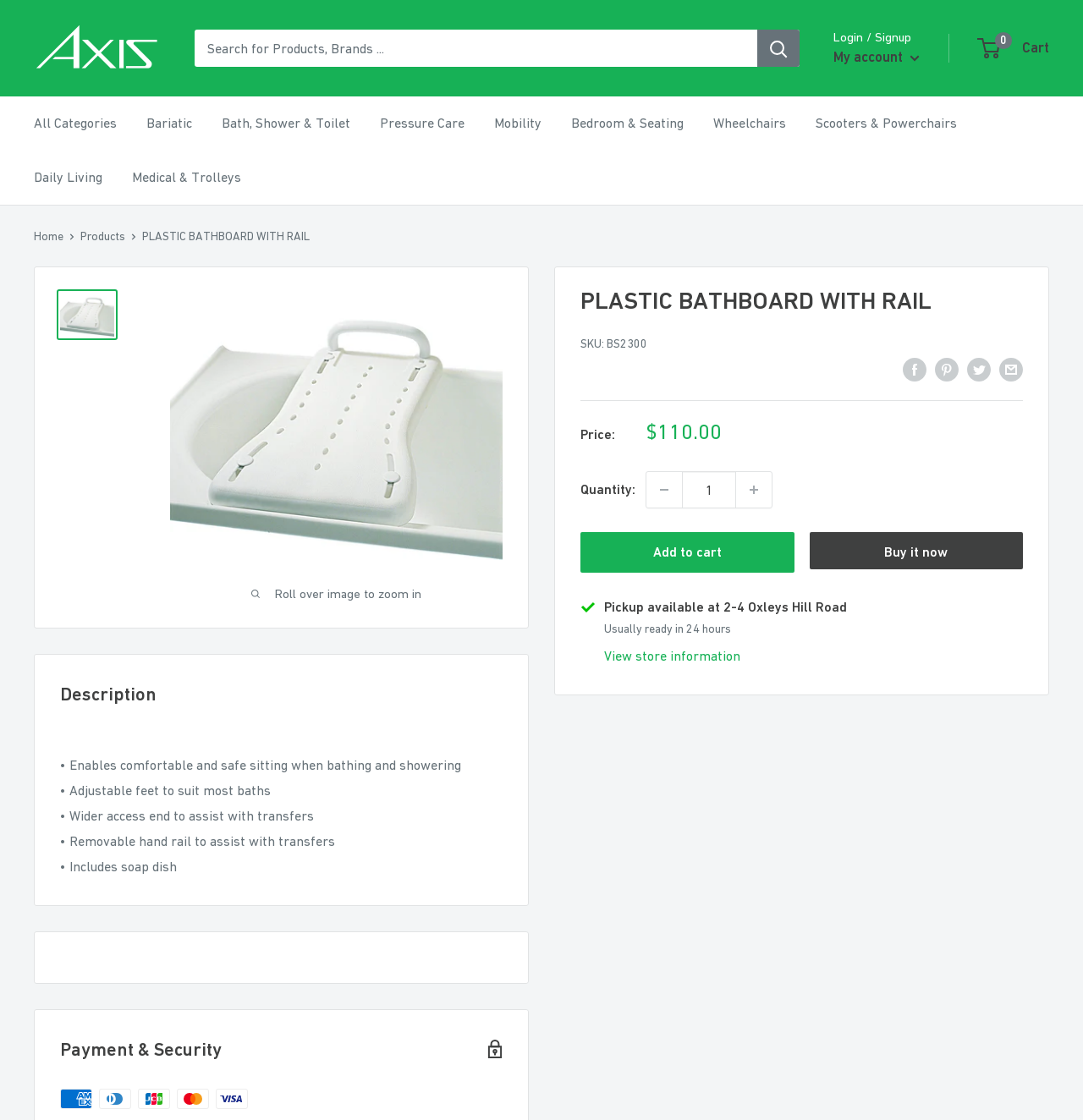What is the price of the product?
Using the image, provide a concise answer in one word or a short phrase.

$110.00